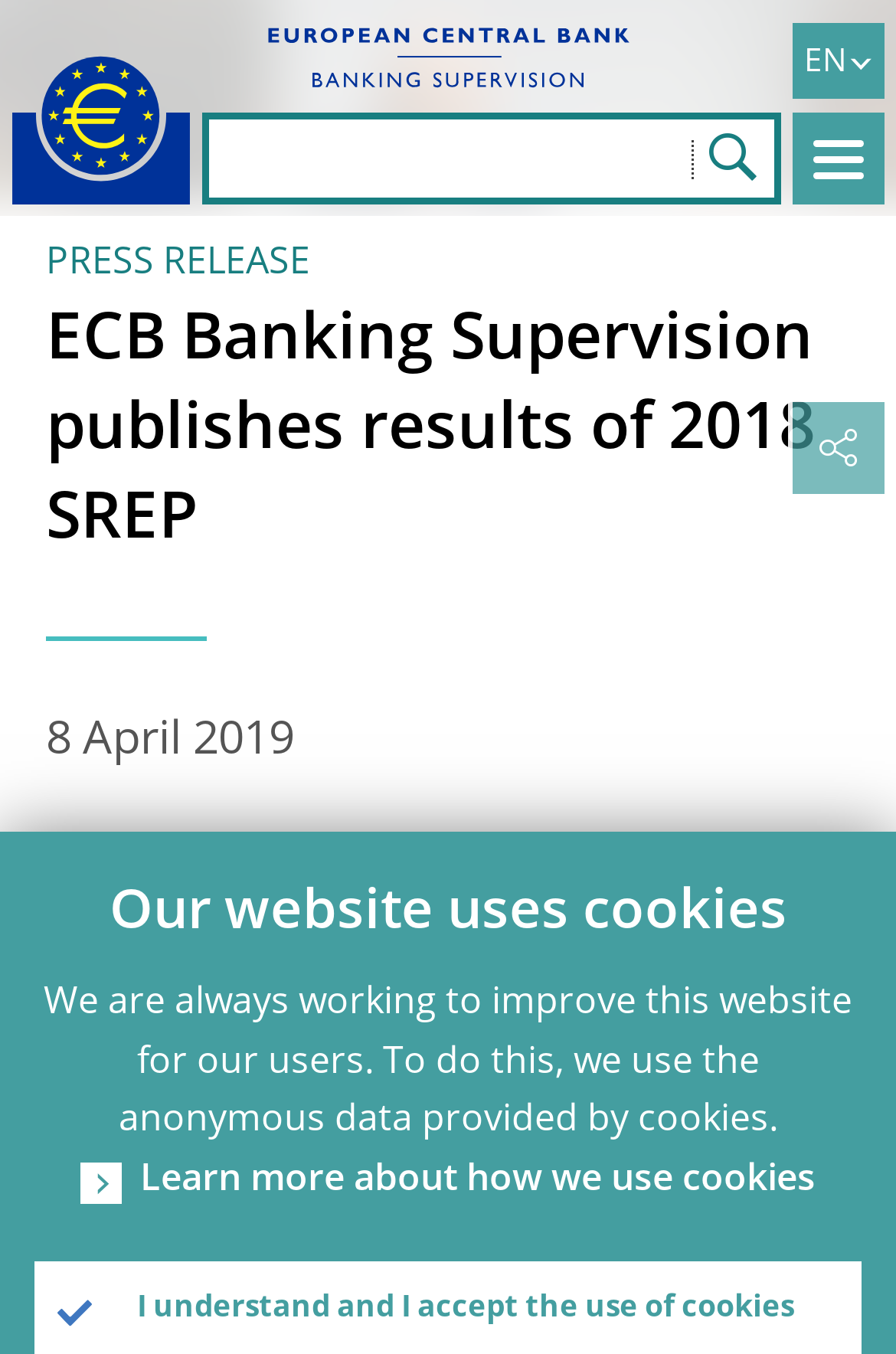Offer an in-depth caption of the entire webpage.

The webpage is about the European Central Bank's (ECB) banking supervision, specifically publishing the results of the 2018 Supervisory Review and Evaluation Process (SREP). 

At the top left corner, there is the ECB logo, a yellow Euro sign surrounded by yellow stars centered in a dark blue circle resting on a dark blue base. Next to the logo, there are two buttons: one for language selection with the label "EN" and a flag icon, and another labeled "Menu" with a dropdown menu. 

On the top right corner, there is a search bar with a text box and a search button. Below the search bar, there is a small icon. 

The main content of the webpage is divided into two sections. The first section has a heading "ECB Banking Supervision publishes results of 2018 SREP" and a subheading "8 April 2019". Below the subheading, there are two paragraphs of text describing the results of the SREP, including the overall CET1 demand and the phase-in of the capital conservation buffer. 

The second section is located at the bottom of the webpage and has a heading "Our website uses cookies". This section explains how the website uses cookies to improve the user experience and provides a link to learn more about the cookie policy.